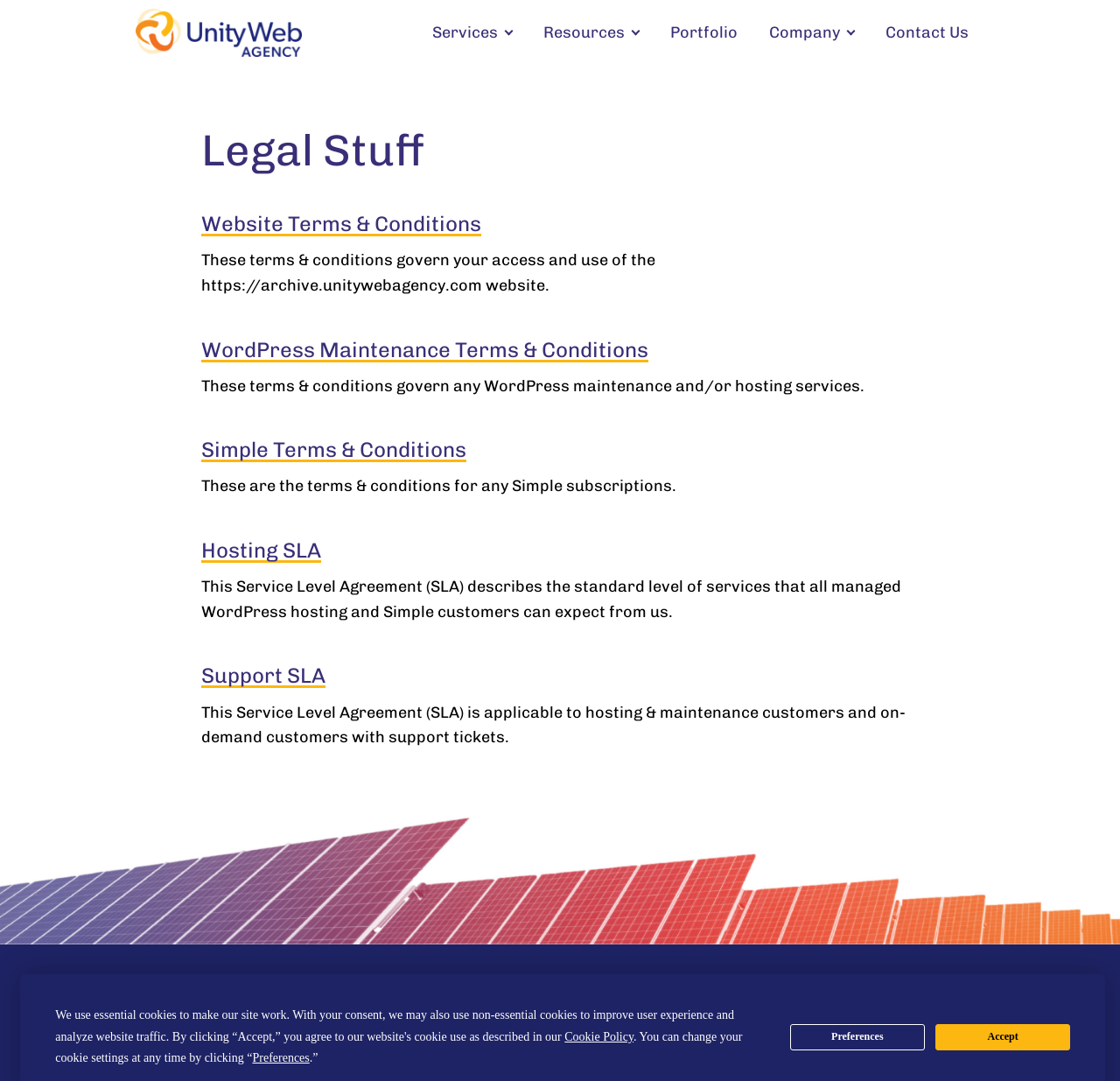Specify the bounding box coordinates for the region that must be clicked to perform the given instruction: "Read about Hosting SLA".

[0.18, 0.497, 0.287, 0.521]